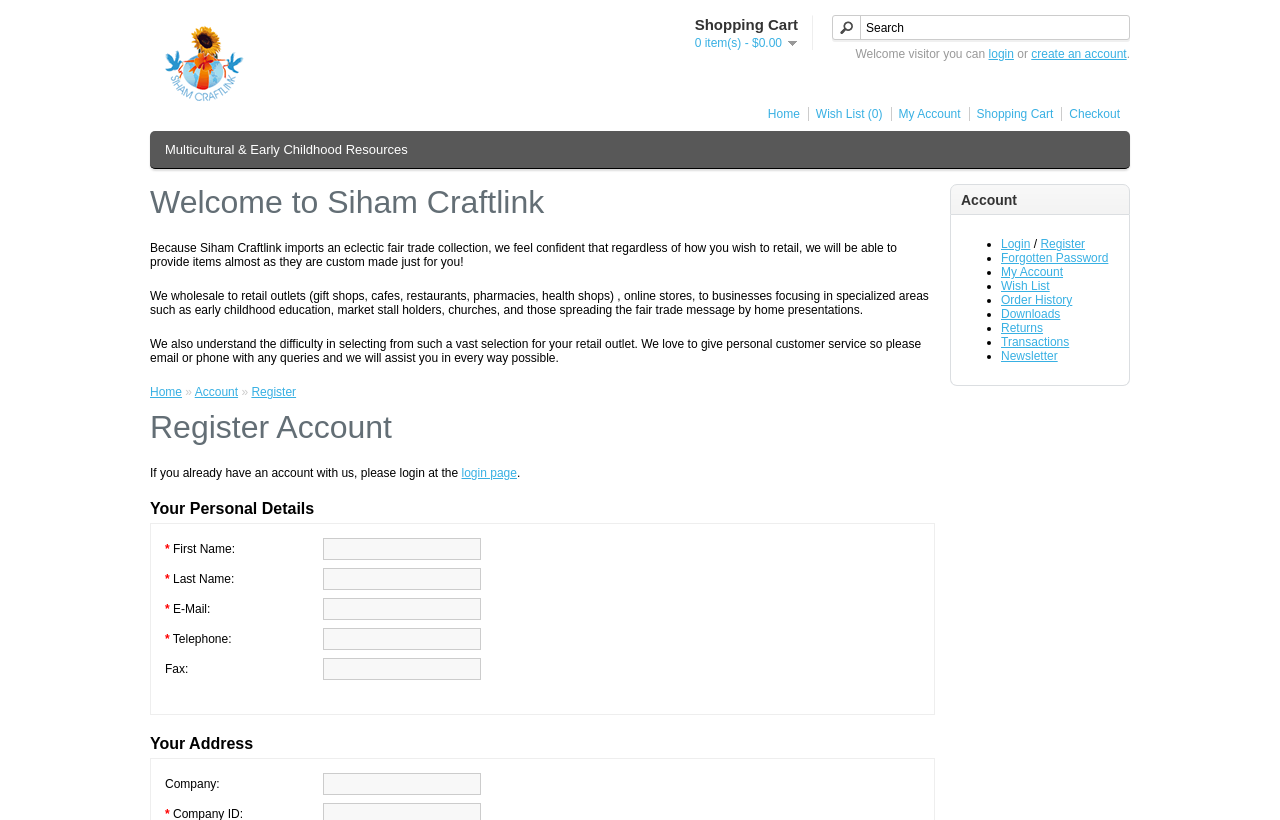Identify the bounding box coordinates for the element that needs to be clicked to fulfill this instruction: "login to your account". Provide the coordinates in the format of four float numbers between 0 and 1: [left, top, right, bottom].

[0.772, 0.057, 0.792, 0.074]